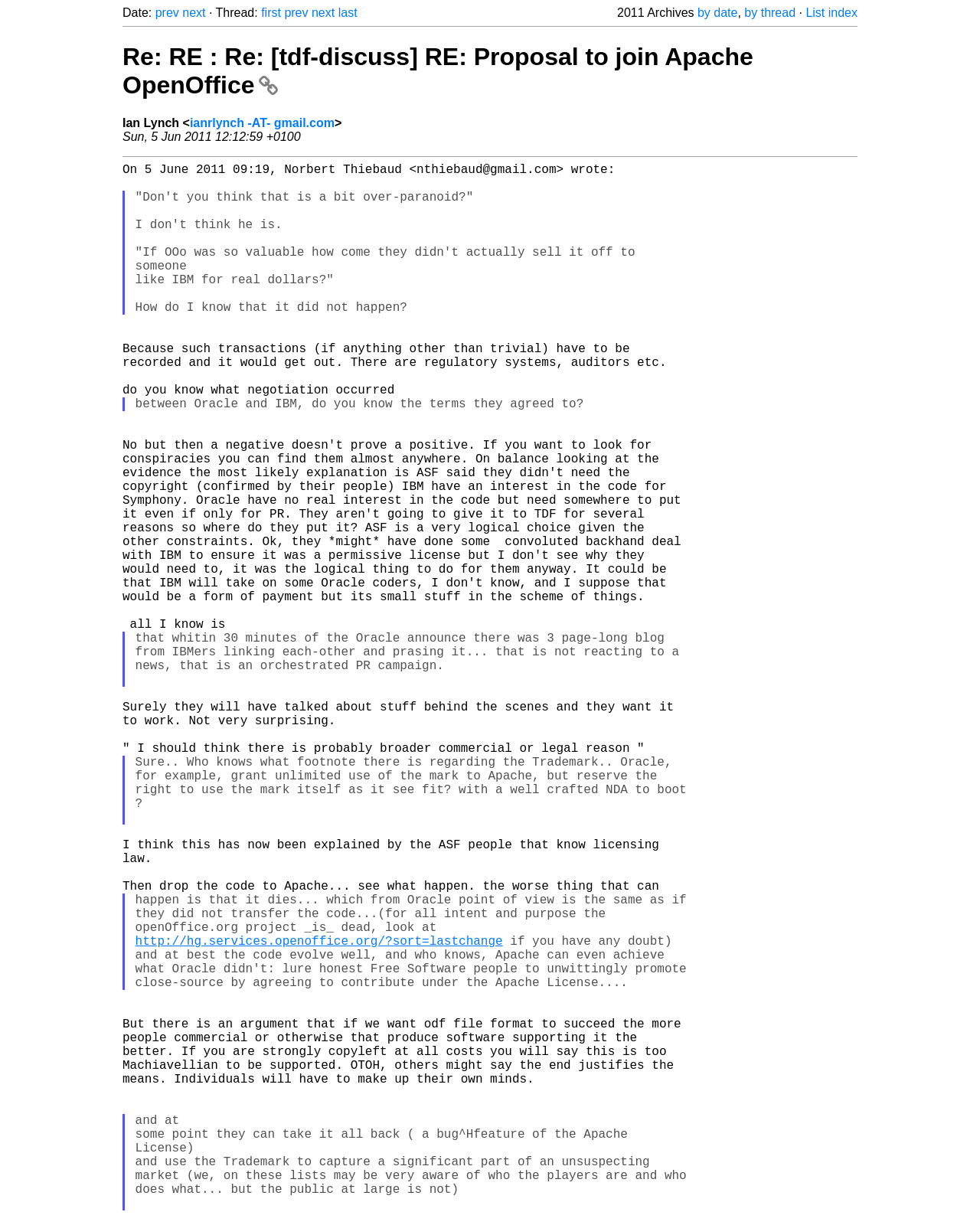Use a single word or phrase to answer this question: 
What is the topic of the email thread?

Proposal to join Apache OpenOffice